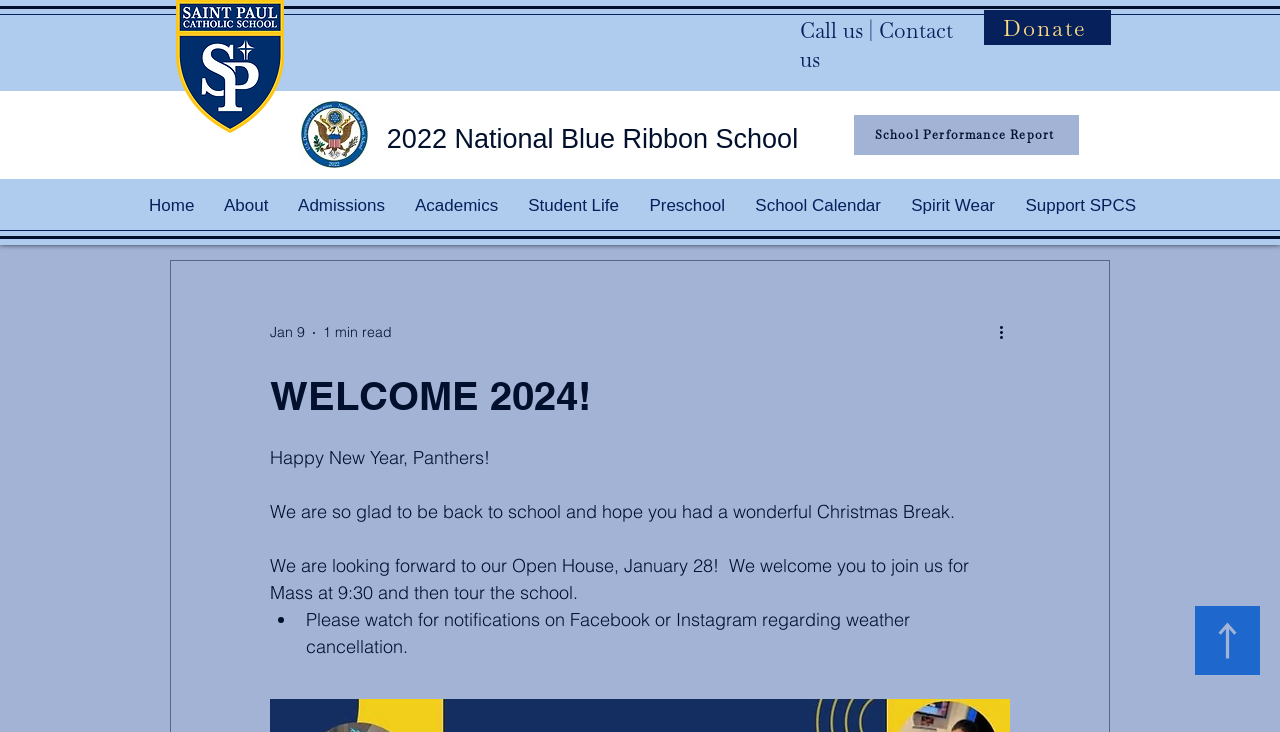Write an exhaustive caption that covers the webpage's main aspects.

The webpage appears to be the homepage of Saint Paul School in Valparaiso, Indiana. At the top, there is a heading that reads "2022 National Blue Ribbon School" and an image of a blue ribbon eagle school logo. Below this, there is a link to the School Performance Report.

On the top-left corner, there is a link to the school's website, accompanied by a small image of the school's logo. Next to this, there are links to "Call us" and "Contact us", separated by a vertical line.

On the top-right corner, there is a navigation menu labeled "Site" with links to various sections of the website, including "Home", "About", "Admissions", "Academics", "Student Life", "Preschool", "School Calendar", "Spirit Wear", and "Support SPCS".

Below the navigation menu, there is a section dedicated to the school's blog. This section features a heading that reads "WELCOME 2024!" and a series of paragraphs welcoming students back to school after the Christmas break. The text announces an upcoming Open House event on January 28 and invites readers to join the school for Mass and a tour.

To the right of the blog section, there is a search button with a magnifying glass icon. Above the search button, there is a generic label that reads "Jan 9" and another label that reads "1 min read". There is also a button labeled "More actions" with a dropdown menu.

At the very bottom of the page, there is a link to an empty page, and a navigation menu labeled "blog" with a link to "All Posts".